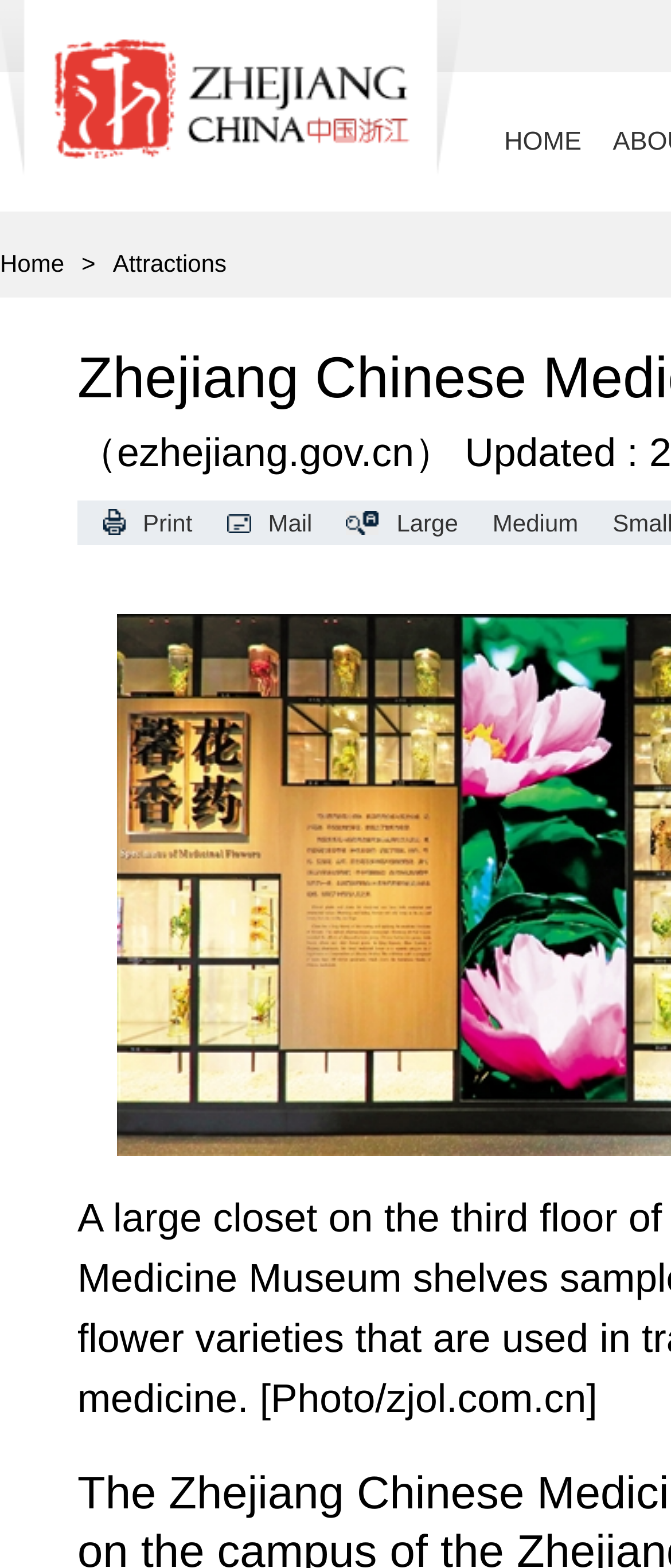Use a single word or phrase to answer this question: 
How many font size options are available?

3